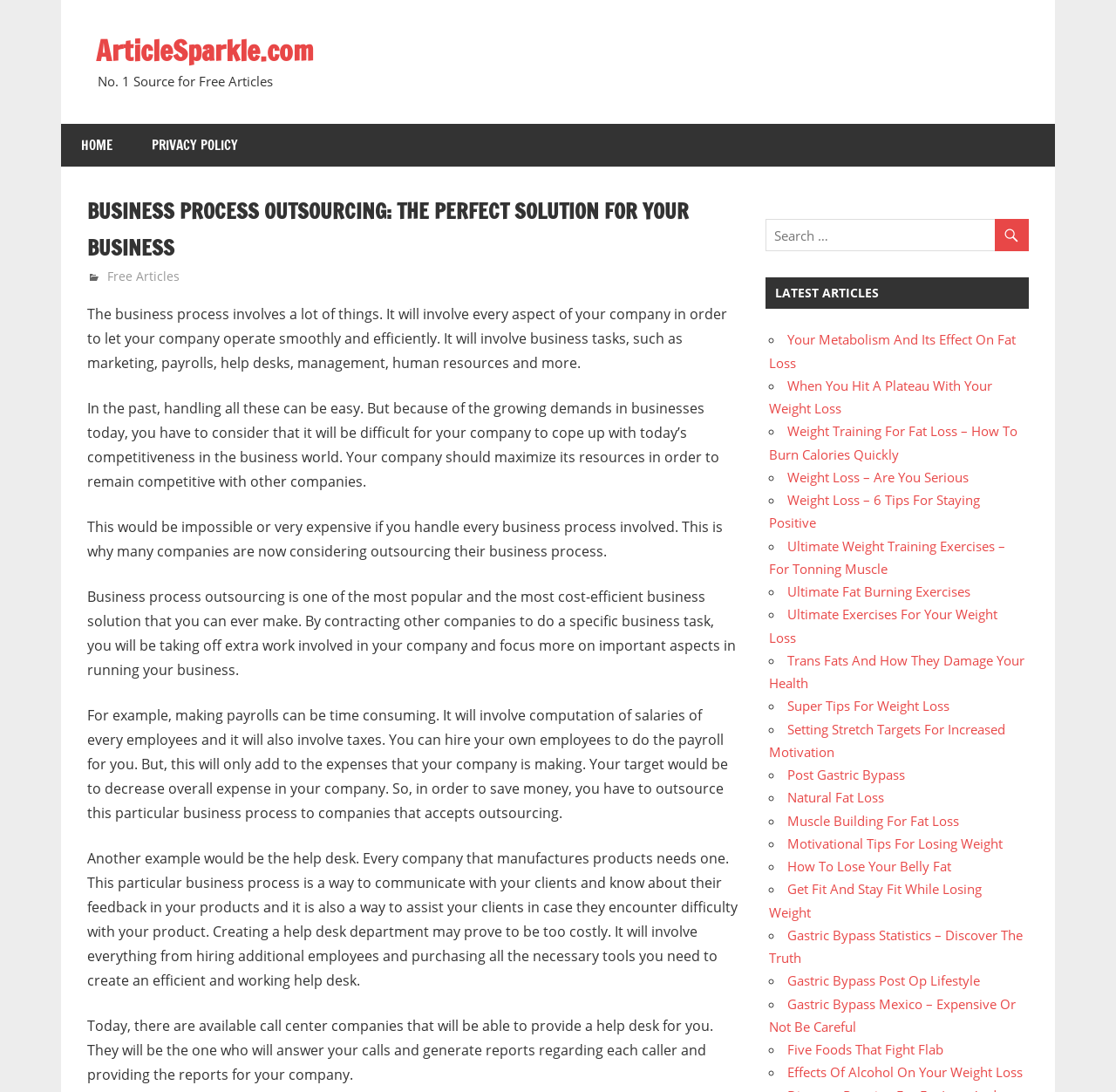Specify the bounding box coordinates (top-left x, top-left y, bottom-right x, bottom-right y) of the UI element in the screenshot that matches this description: Terms of Service

None